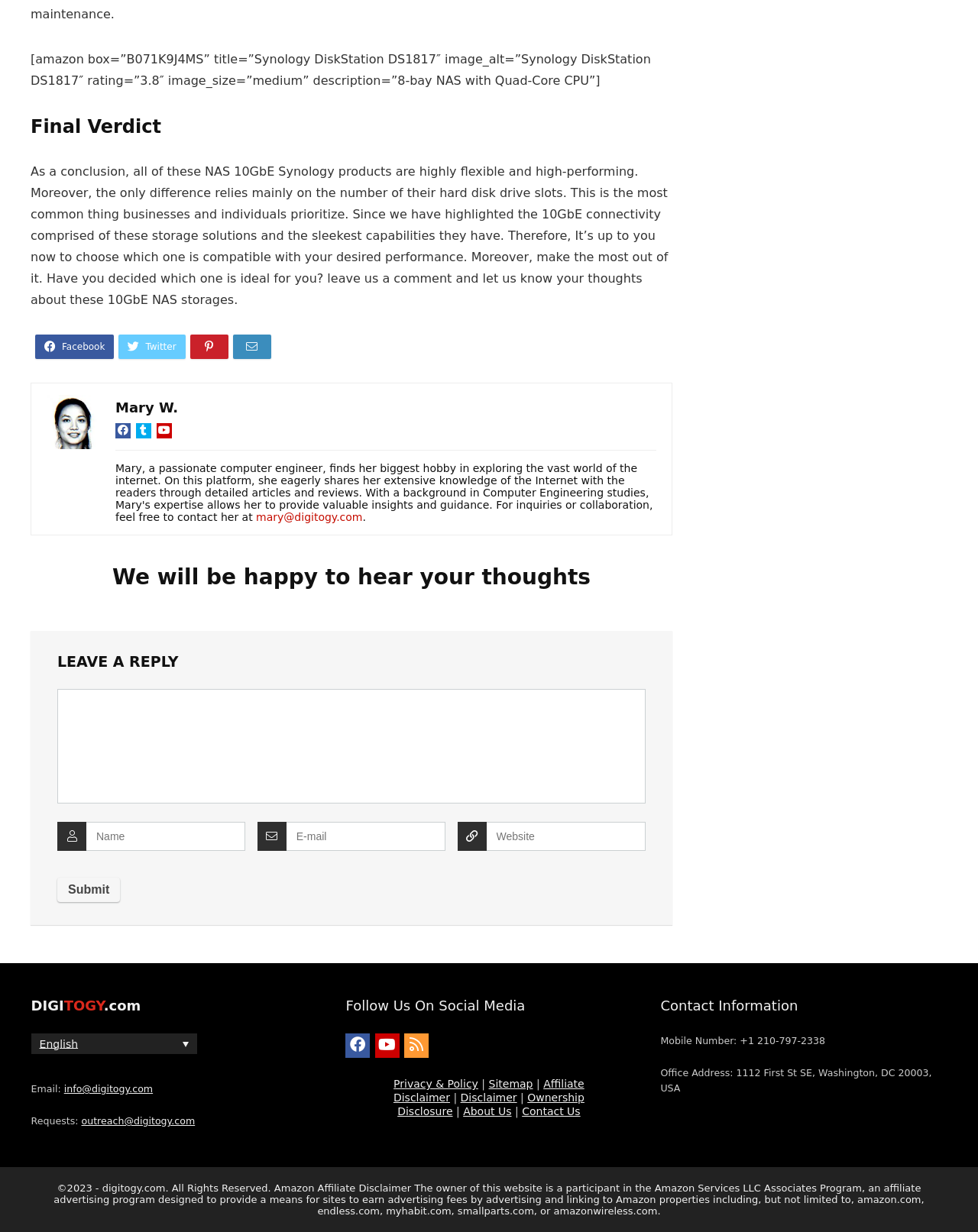What is the purpose of the textbox at the bottom of the webpage?
Look at the image and respond with a one-word or short phrase answer.

Leave a reply